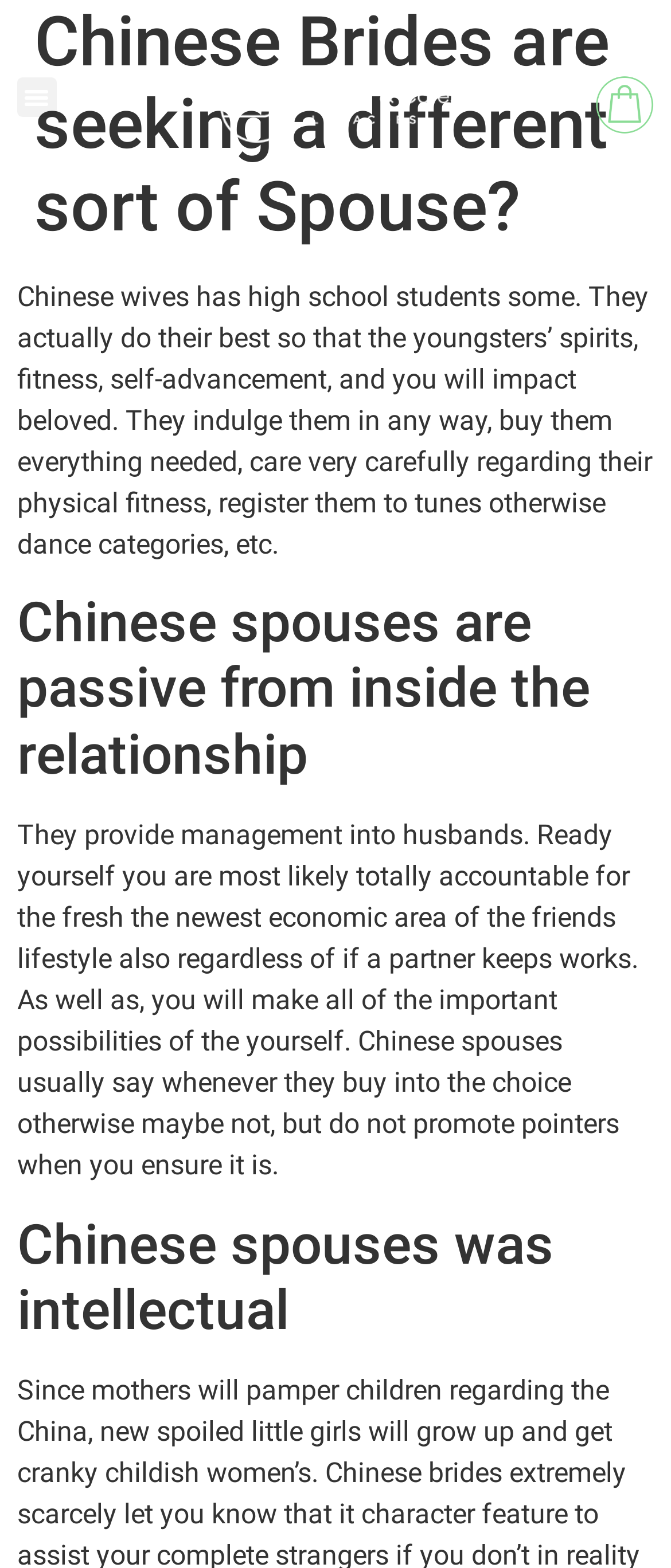Please answer the following question as detailed as possible based on the image: 
What is a characteristic of Chinese spouses?

The webpage highlights that Chinese spouses are intellectual, implying that they are knowledgeable and wise, and may have a strong influence on their partners.